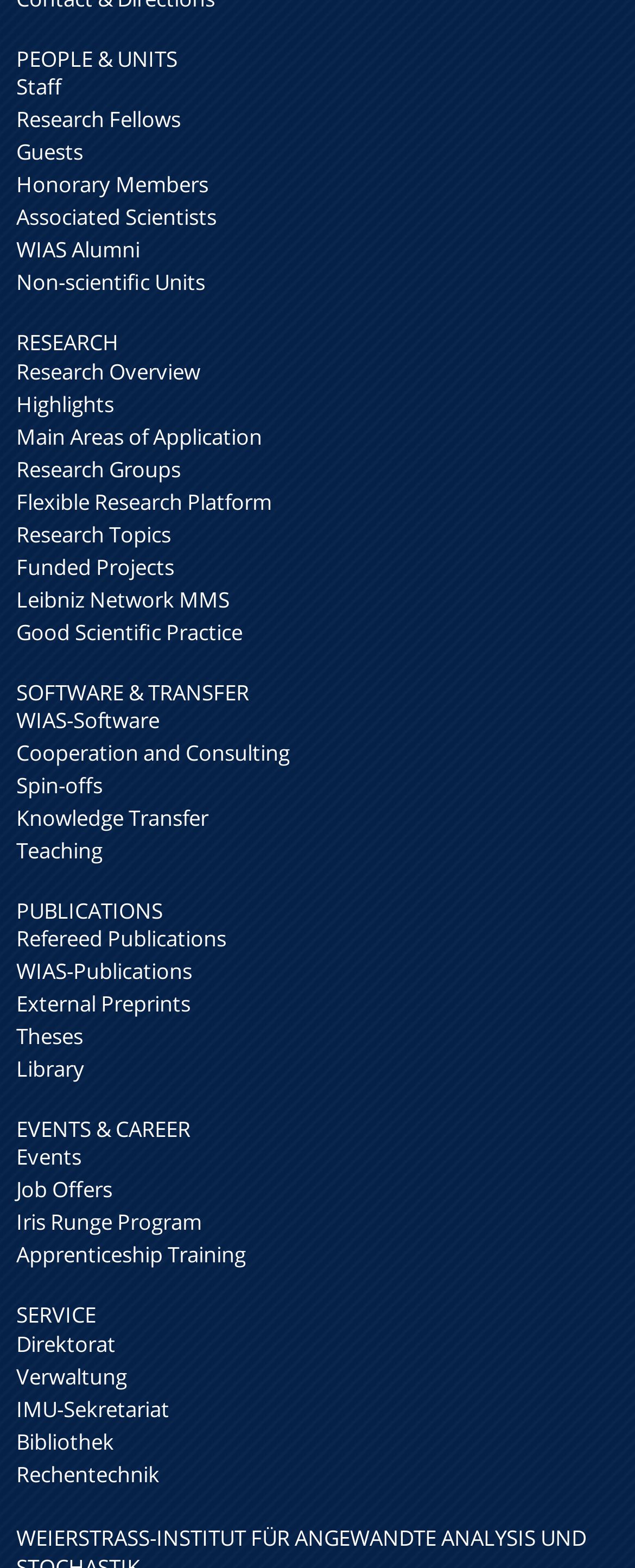What is the last link on this webpage?
Give a single word or phrase as your answer by examining the image.

Rechentechnik